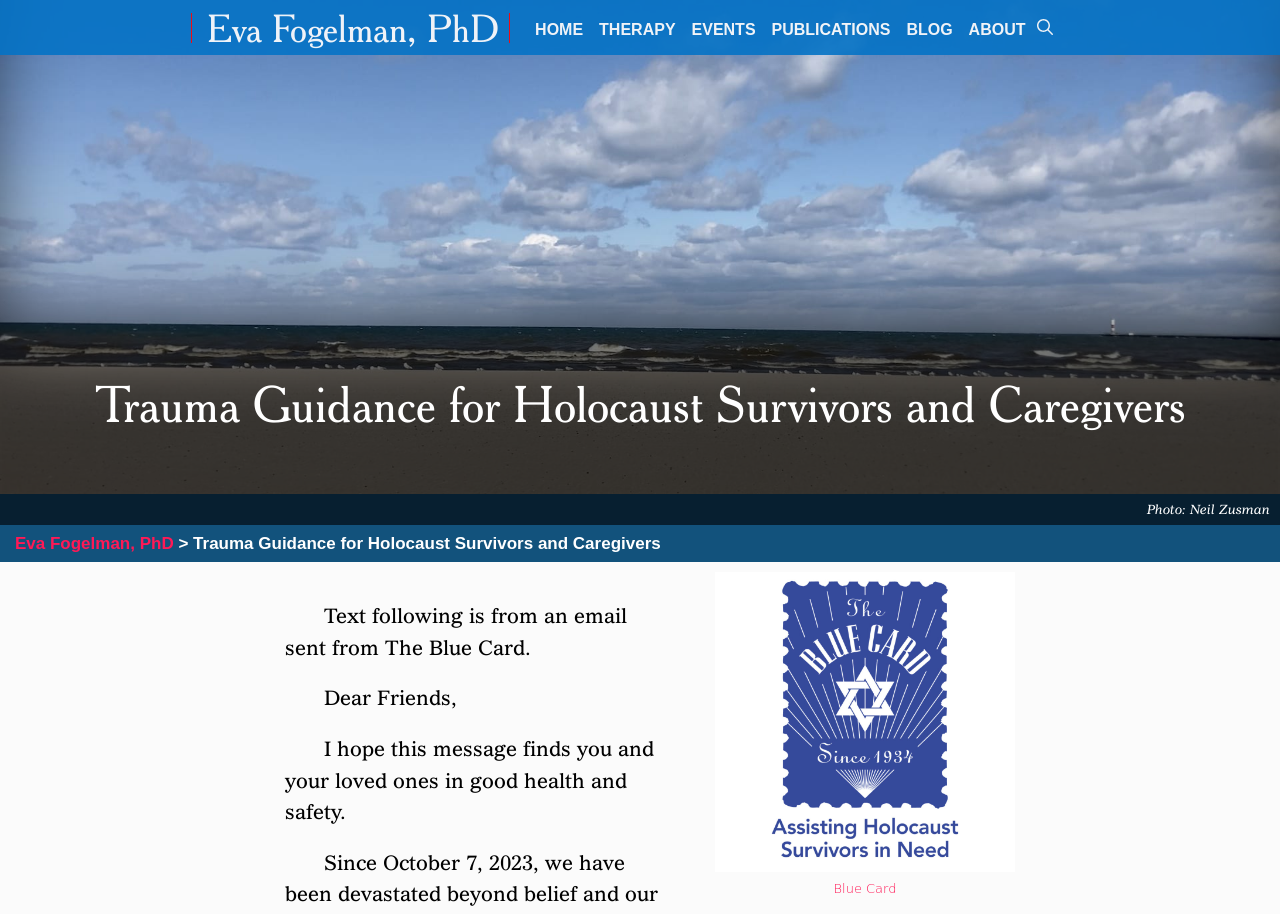Can you specify the bounding box coordinates of the area that needs to be clicked to fulfill the following instruction: "view publications"?

[0.597, 0.0, 0.702, 0.055]